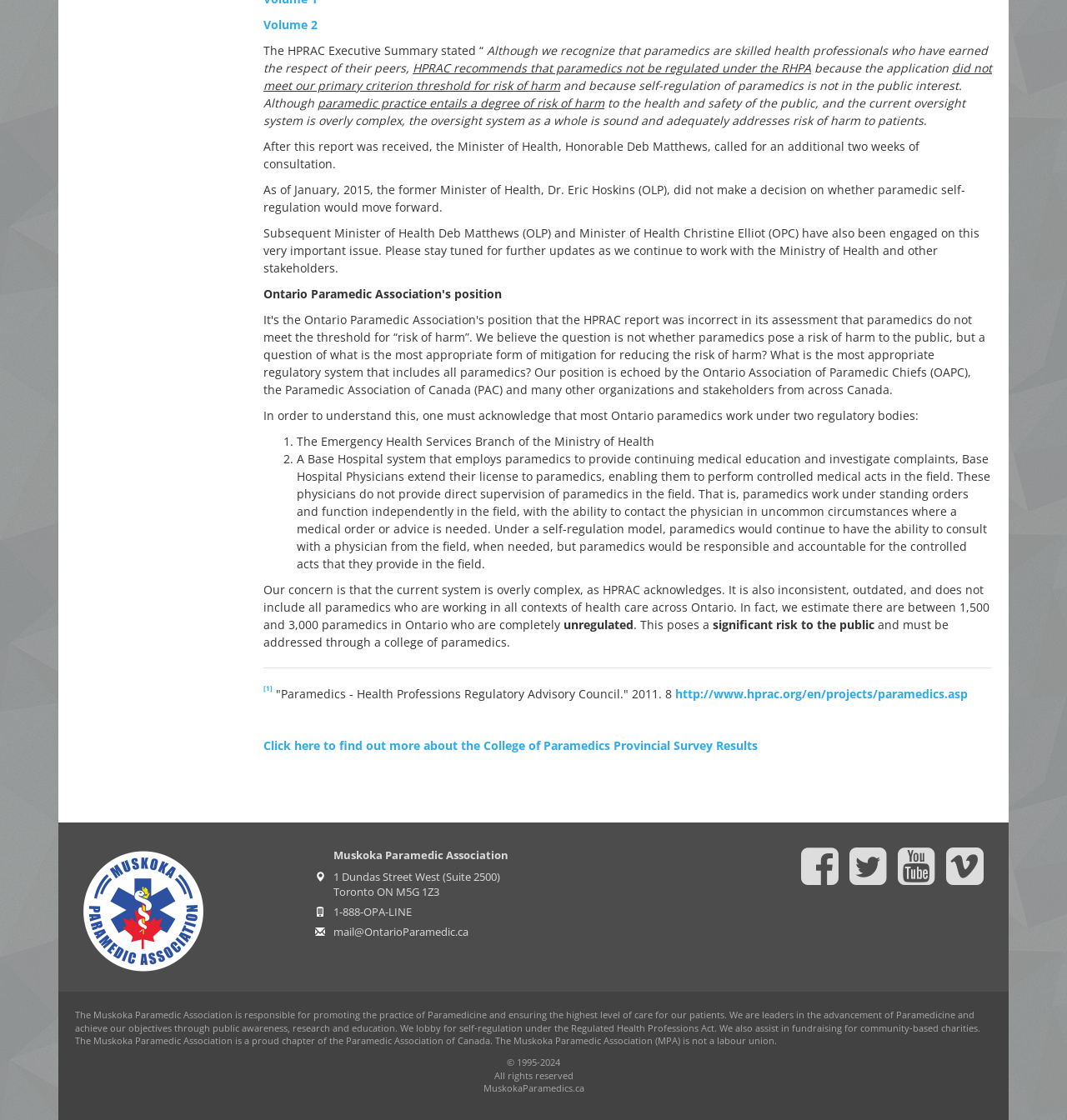Locate the bounding box coordinates of the UI element described by: "Volume 2". The bounding box coordinates should consist of four float numbers between 0 and 1, i.e., [left, top, right, bottom].

[0.247, 0.015, 0.298, 0.029]